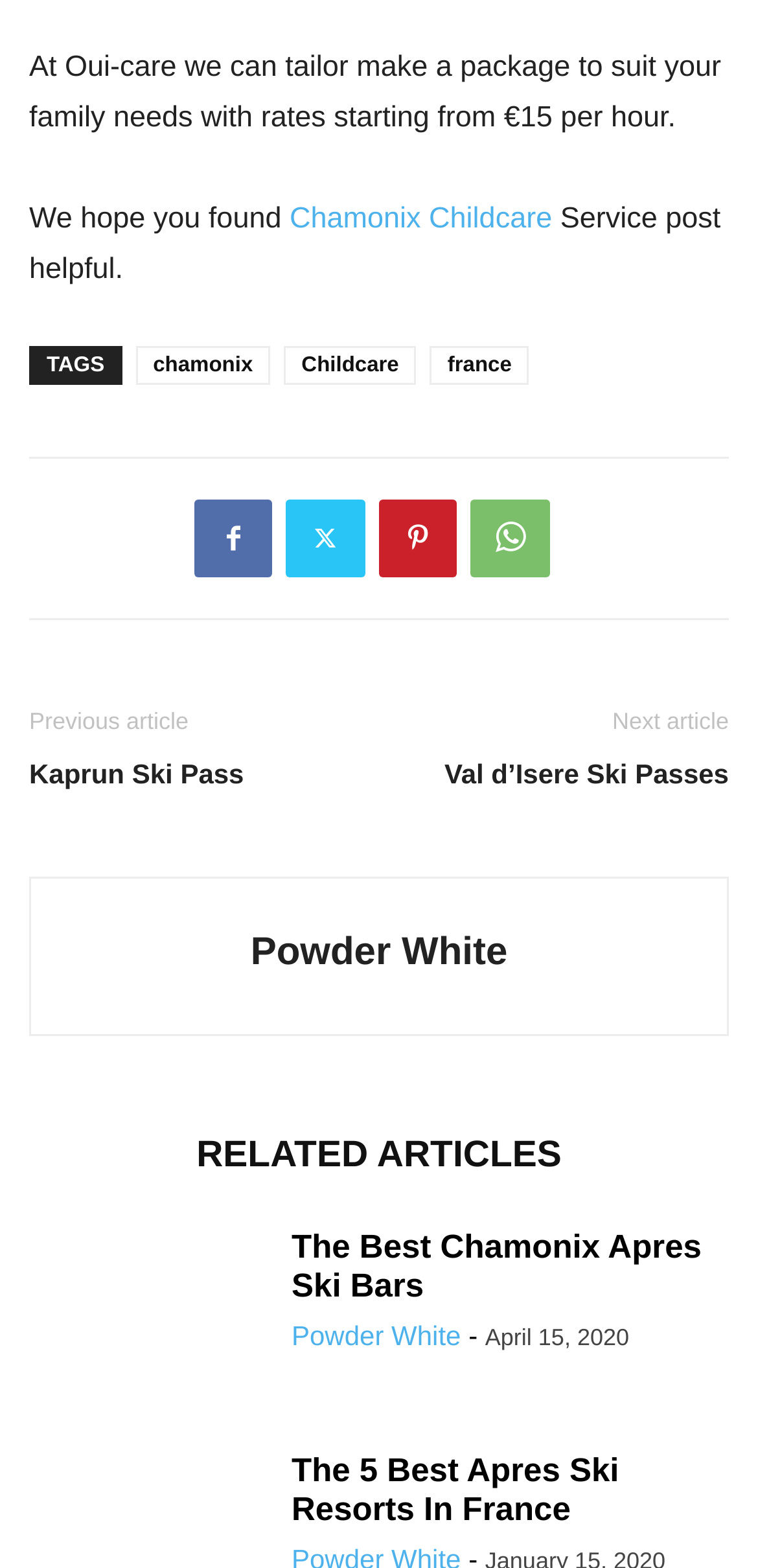Identify the coordinates of the bounding box for the element that must be clicked to accomplish the instruction: "Learn about dropshipping".

None